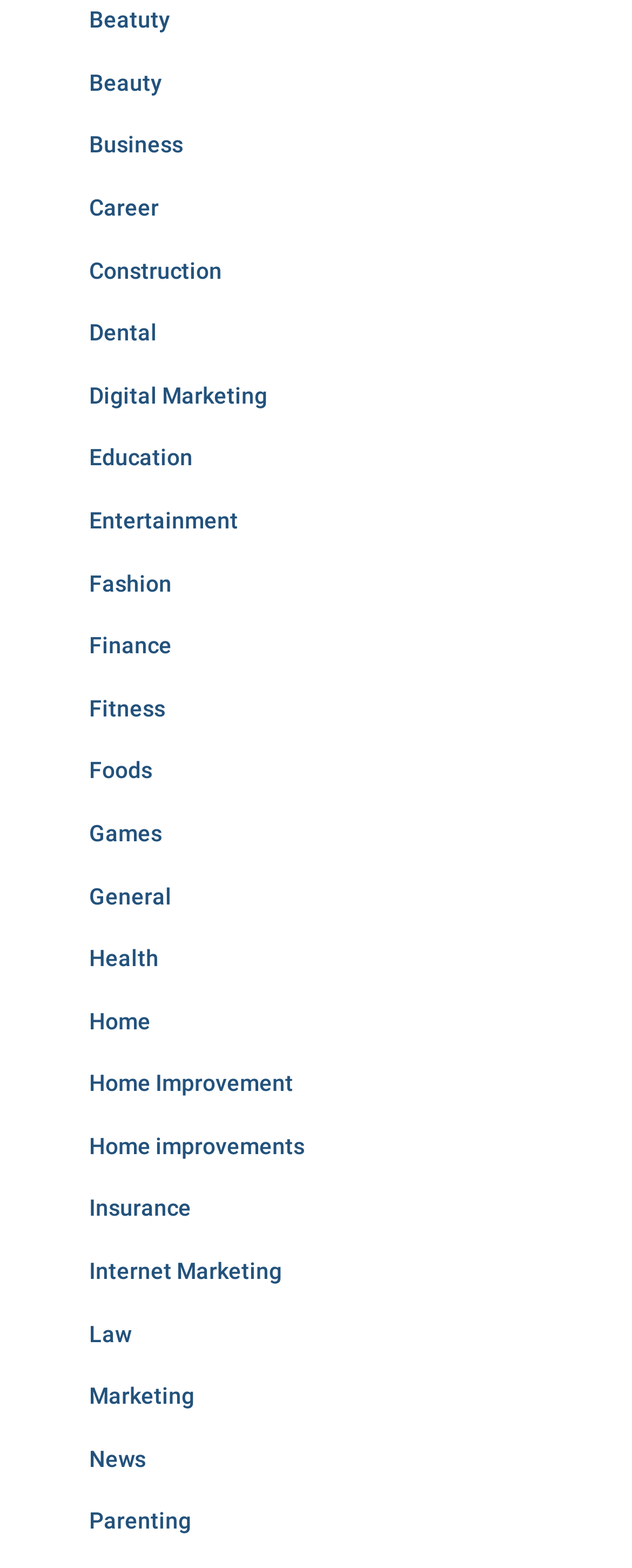Is there a category related to health on this webpage?
Using the picture, provide a one-word or short phrase answer.

Yes